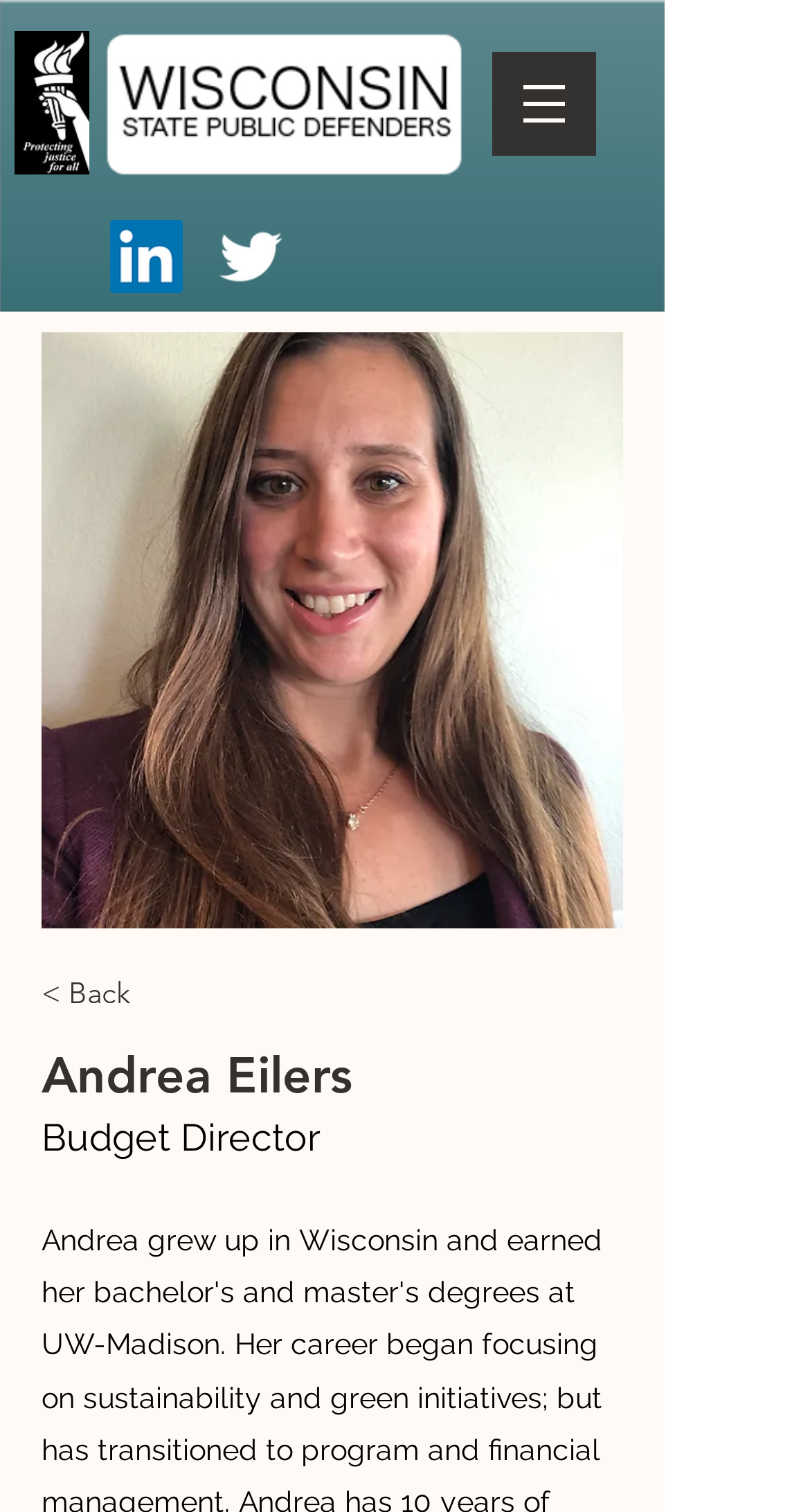What is the name of the image above the 'Back' link?
Answer the question with detailed information derived from the image.

I looked at the image element with the description 'Andrea Eilers' which is located above the link element with the text '< Back', therefore the image above the 'Back' link is named 'Andrea Eilers'.